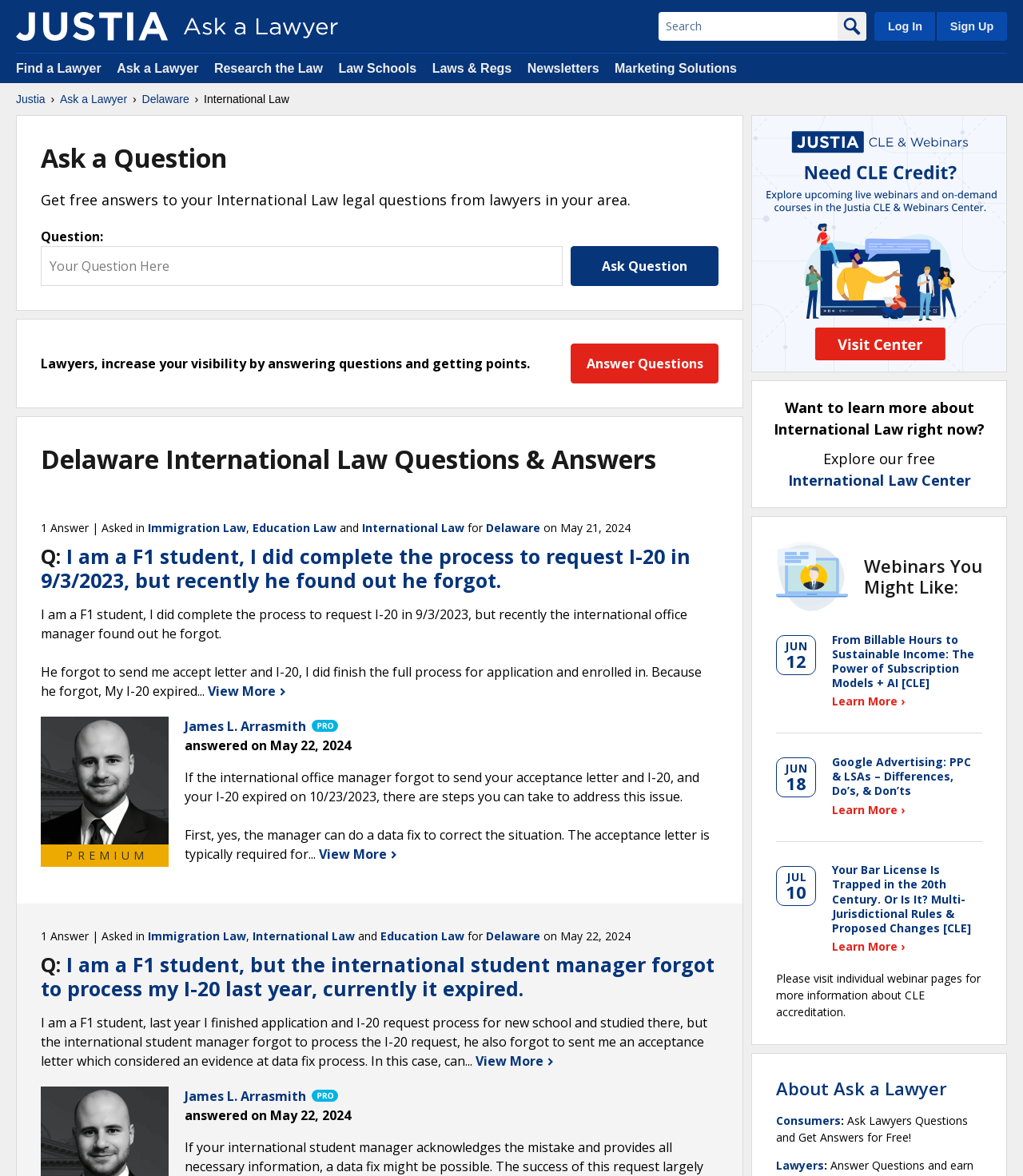What is the purpose of the 'View More' link?
Please ensure your answer is as detailed and informative as possible.

The 'View More' link is located at the end of a question or answer, and its position and label suggest that it is used to view more of the content. The context of the question and answer, which are truncated, supports this interpretation.